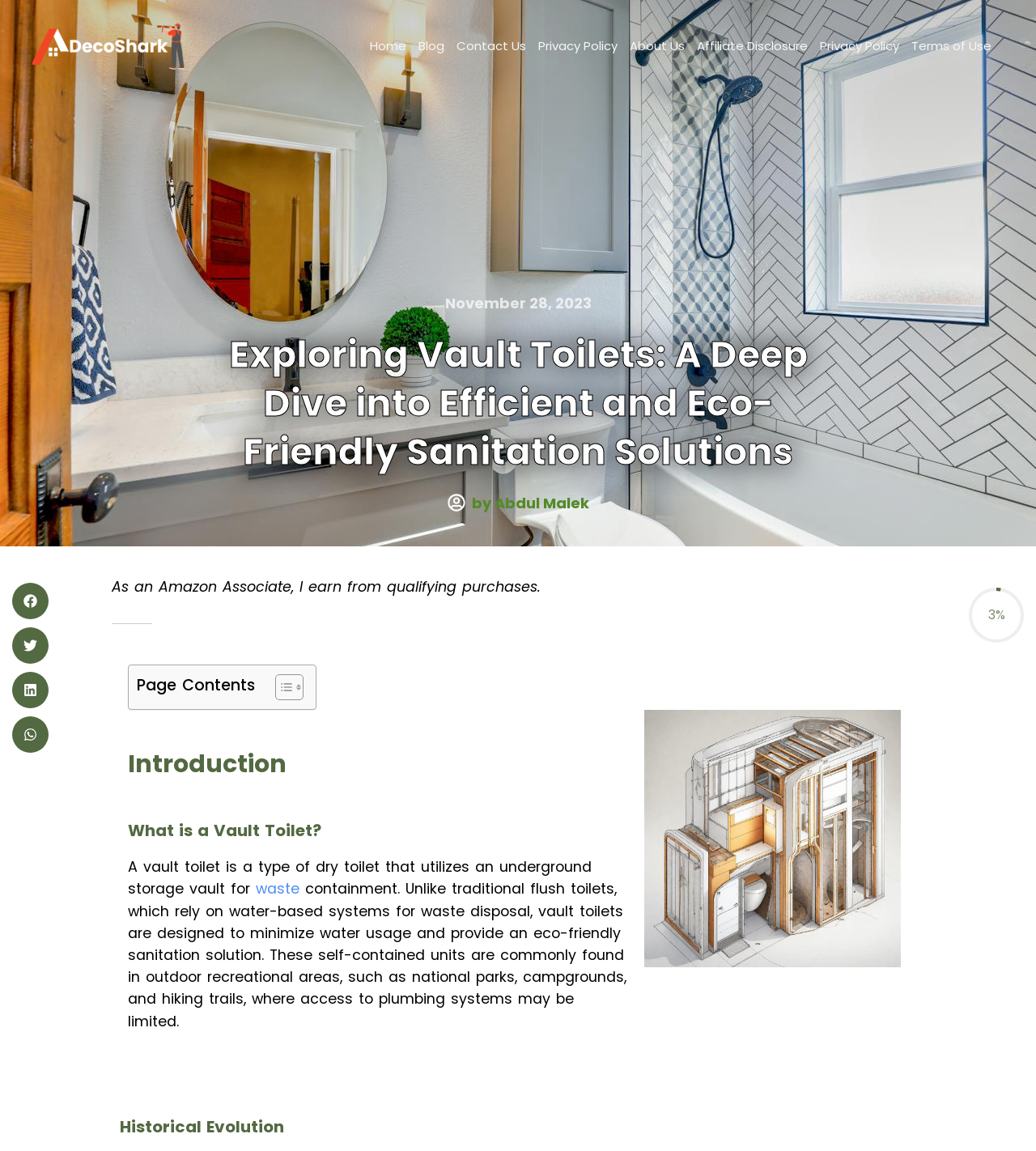Pinpoint the bounding box coordinates of the area that should be clicked to complete the following instruction: "Click on the 'Home' link". The coordinates must be given as four float numbers between 0 and 1, i.e., [left, top, right, bottom].

[0.357, 0.019, 0.404, 0.062]